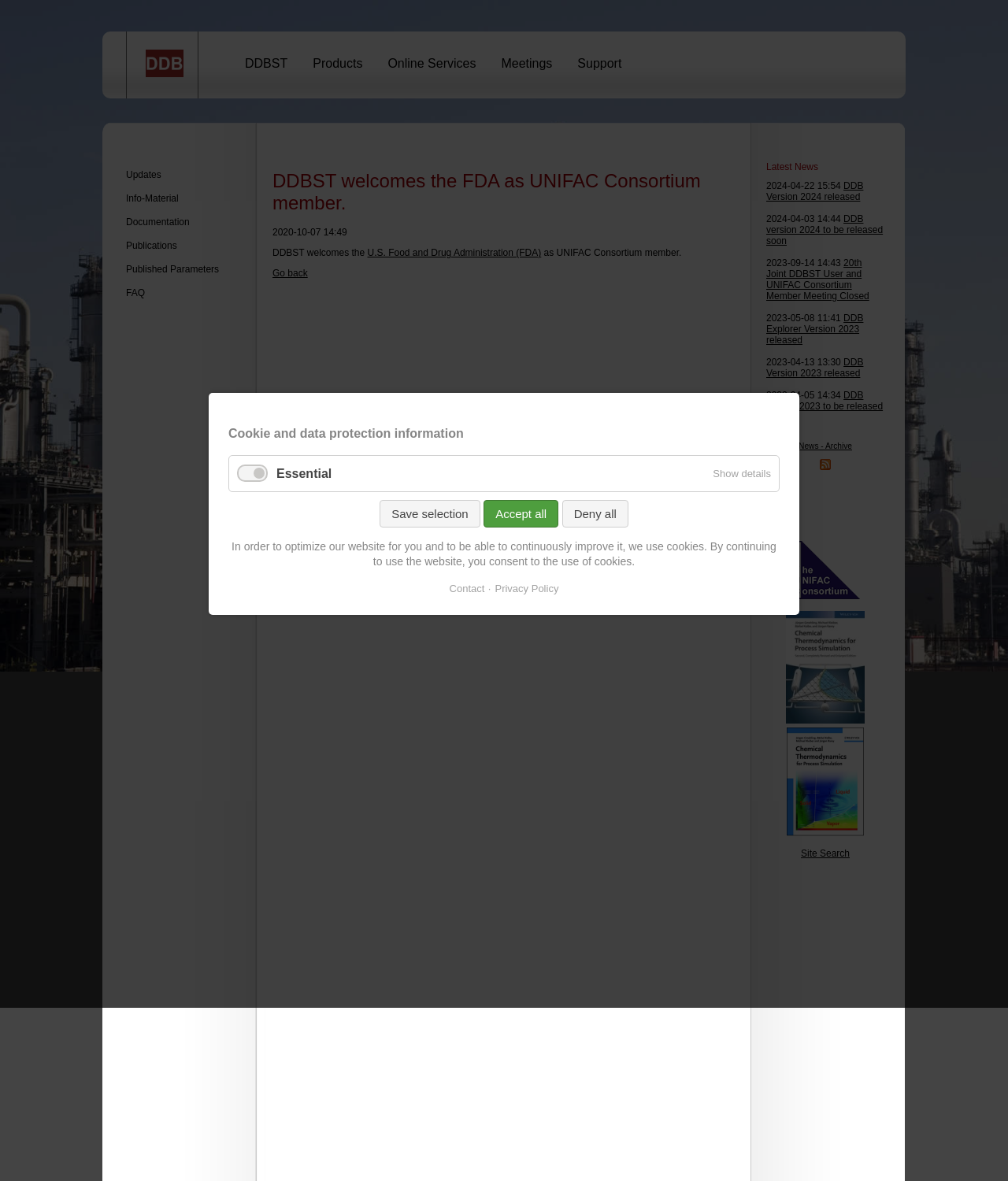Please identify the webpage's heading and generate its text content.

DDBST welcomes the FDA as UNIFAC Consortium member.